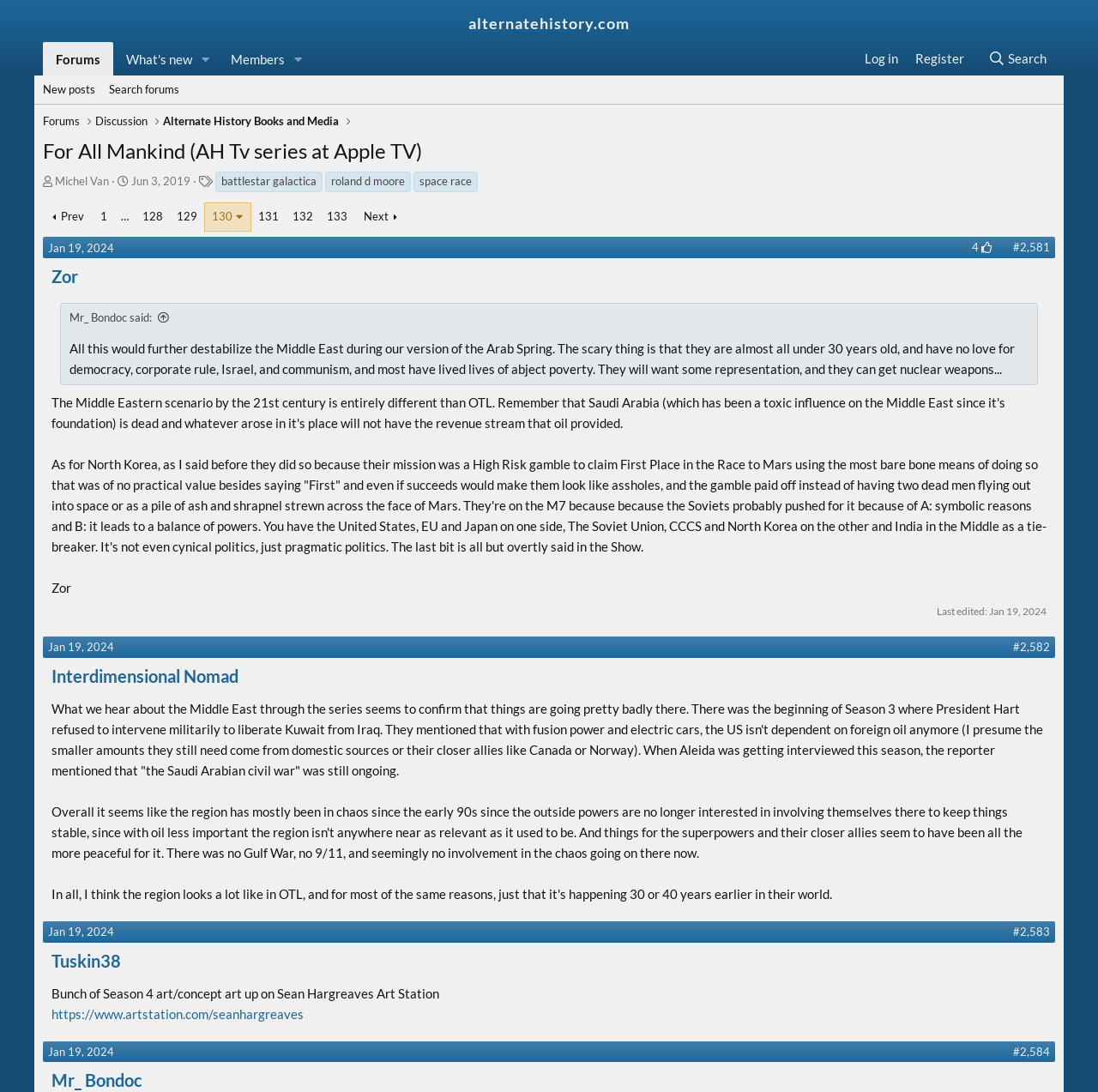Please respond to the question using a single word or phrase:
What is the title of the webpage?

For All Mankind (AH Tv series at Apple TV)